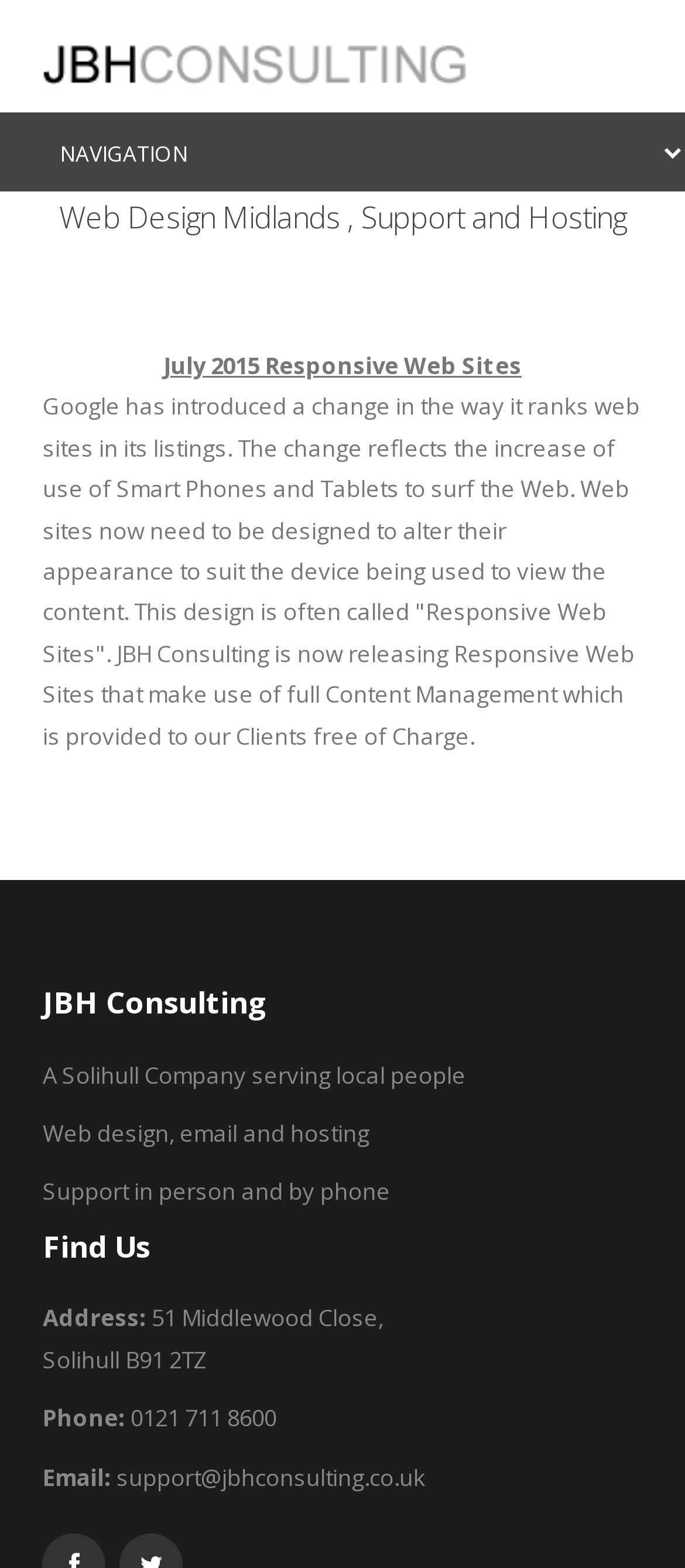What is the topic of the article?
Based on the content of the image, thoroughly explain and answer the question.

The topic of the article can be found in the StaticText element 'July 2015 Responsive Web Sites' which is a sub-element of the root element.